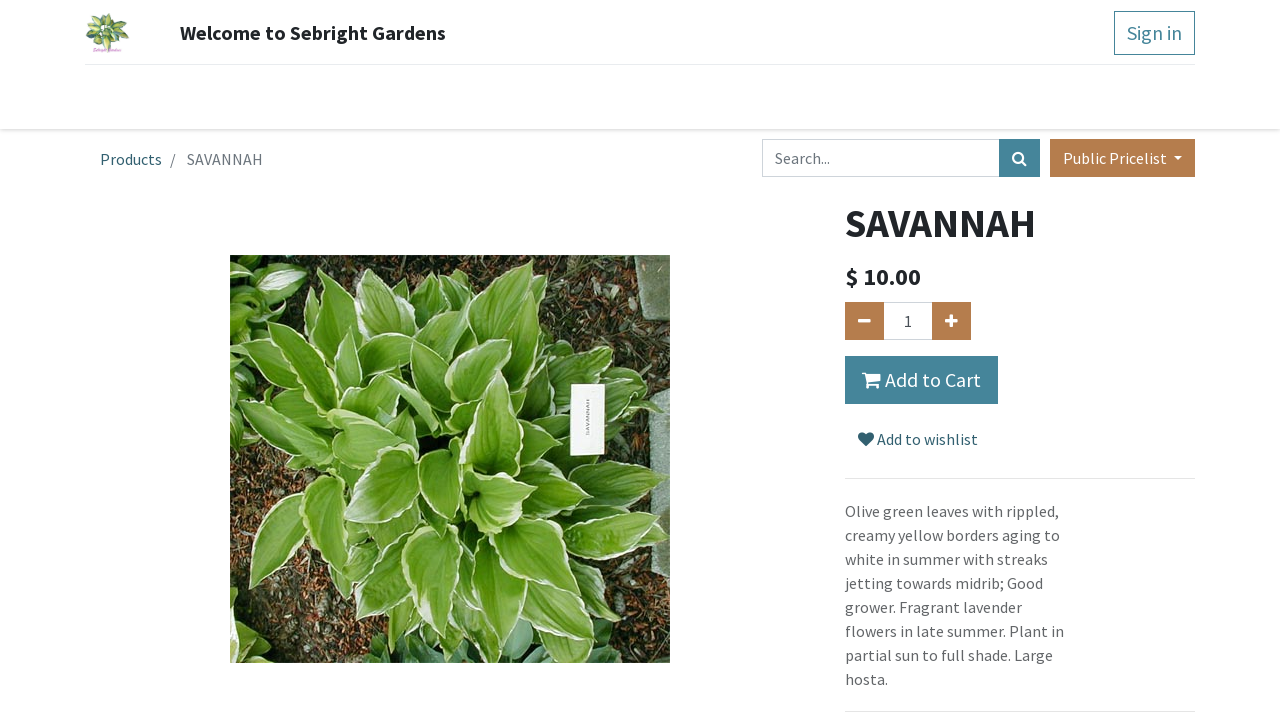Please give a succinct answer using a single word or phrase:
What is the name of the plant?

SAVANNAH